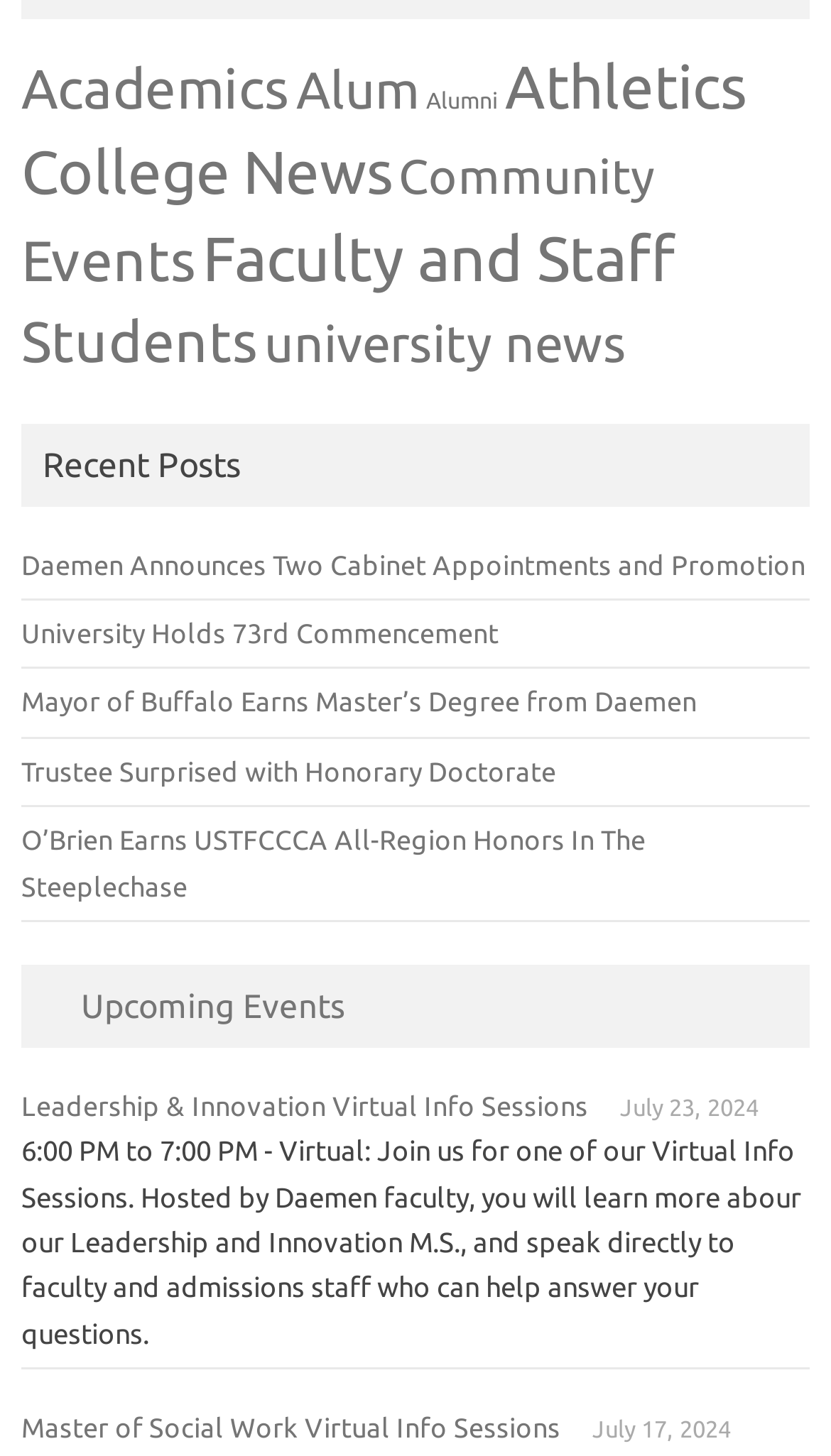Please specify the bounding box coordinates of the clickable section necessary to execute the following command: "Learn about Leadership and Innovation Virtual Info Sessions".

[0.026, 0.749, 0.708, 0.769]